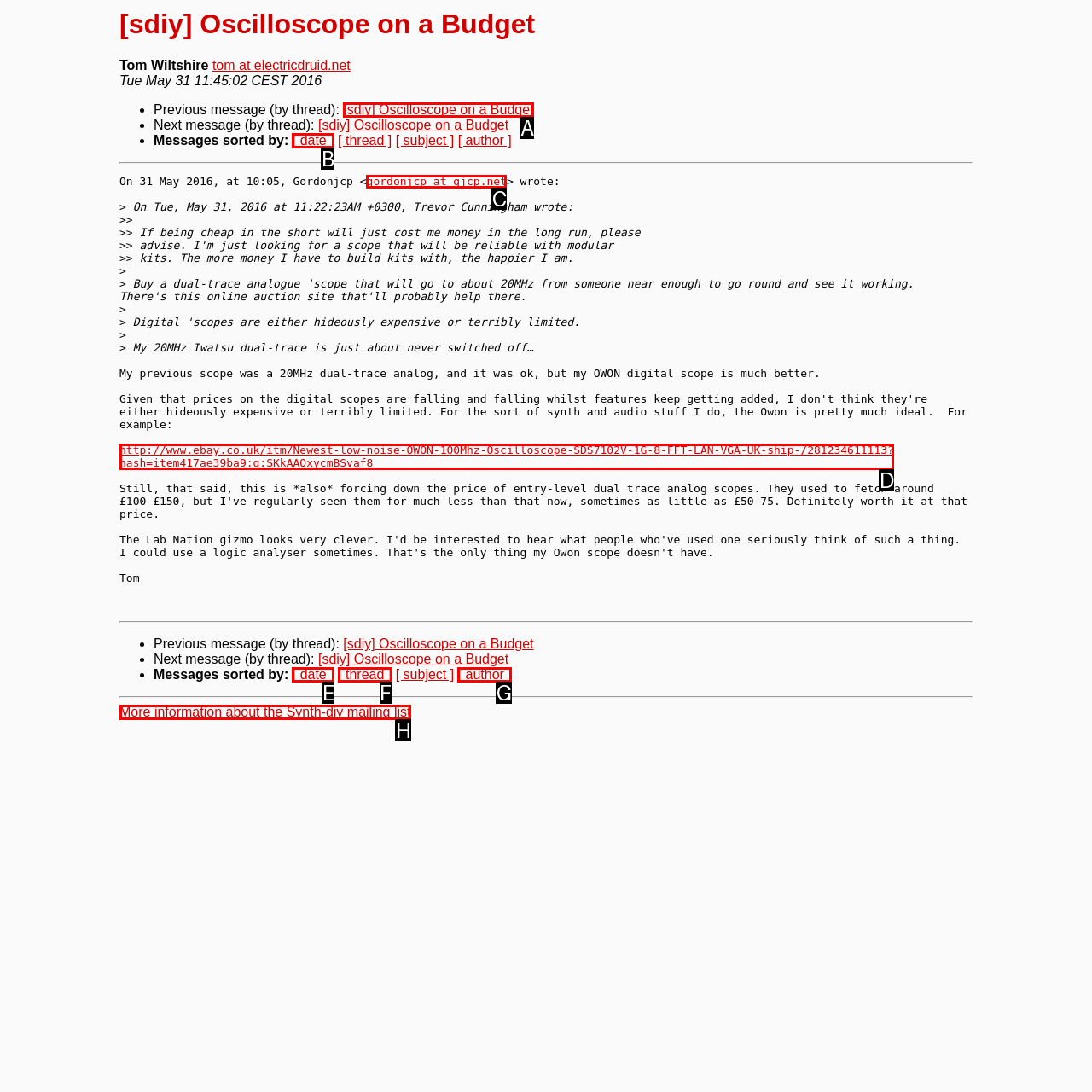Identify the matching UI element based on the description: http://www.ebay.co.uk/itm/Newest-low-noise-OWON-100Mhz-Oscilloscope-SDS7102V-1G-8-FFT-LAN-VGA-UK-ship-/281234611113?hash=item417ae39ba9:g:SKkAAOxycmBSvaf8
Reply with the letter from the available choices.

D